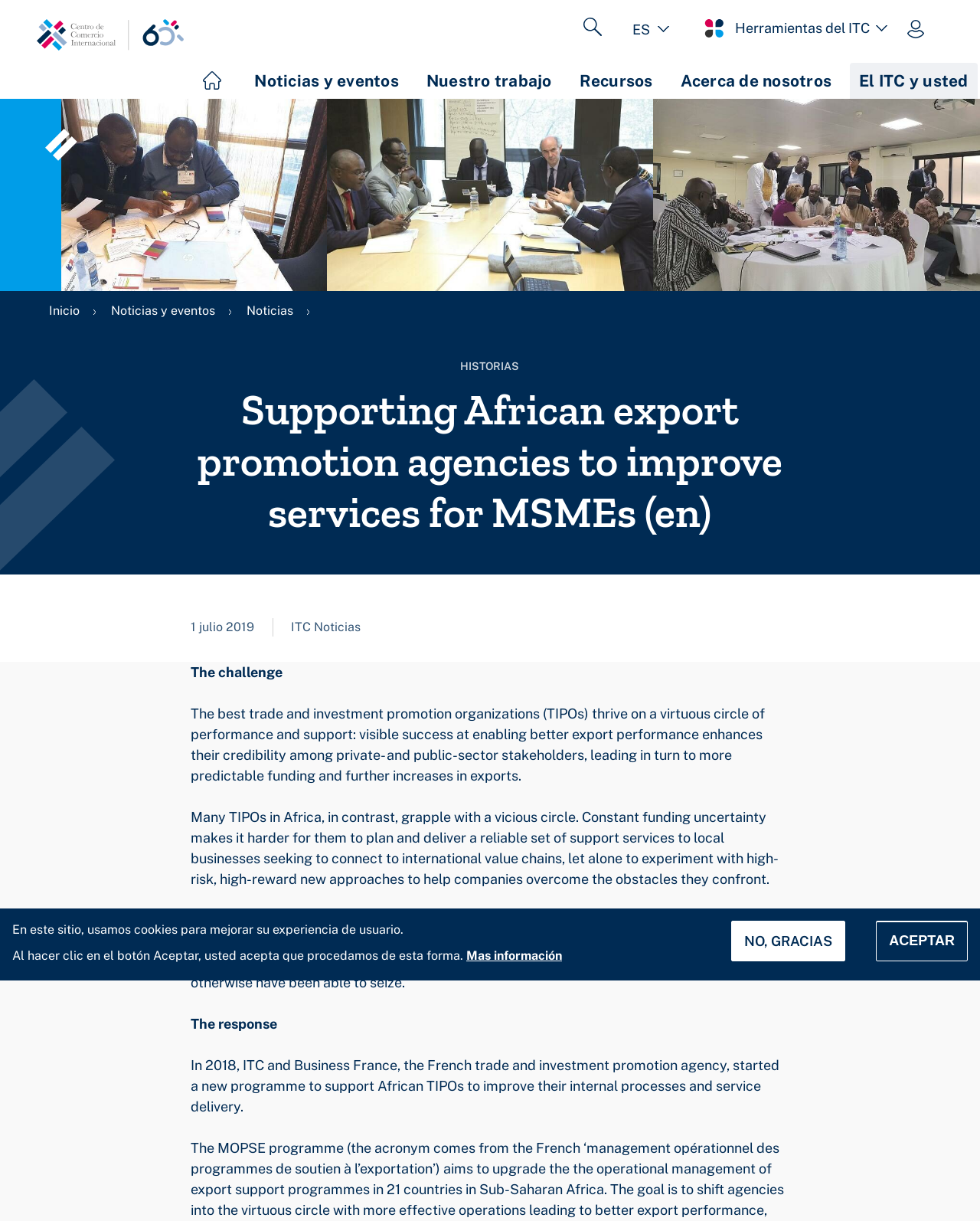Provide a one-word or one-phrase answer to the question:
What is the role of Business France in the programme?

Partner with ITC